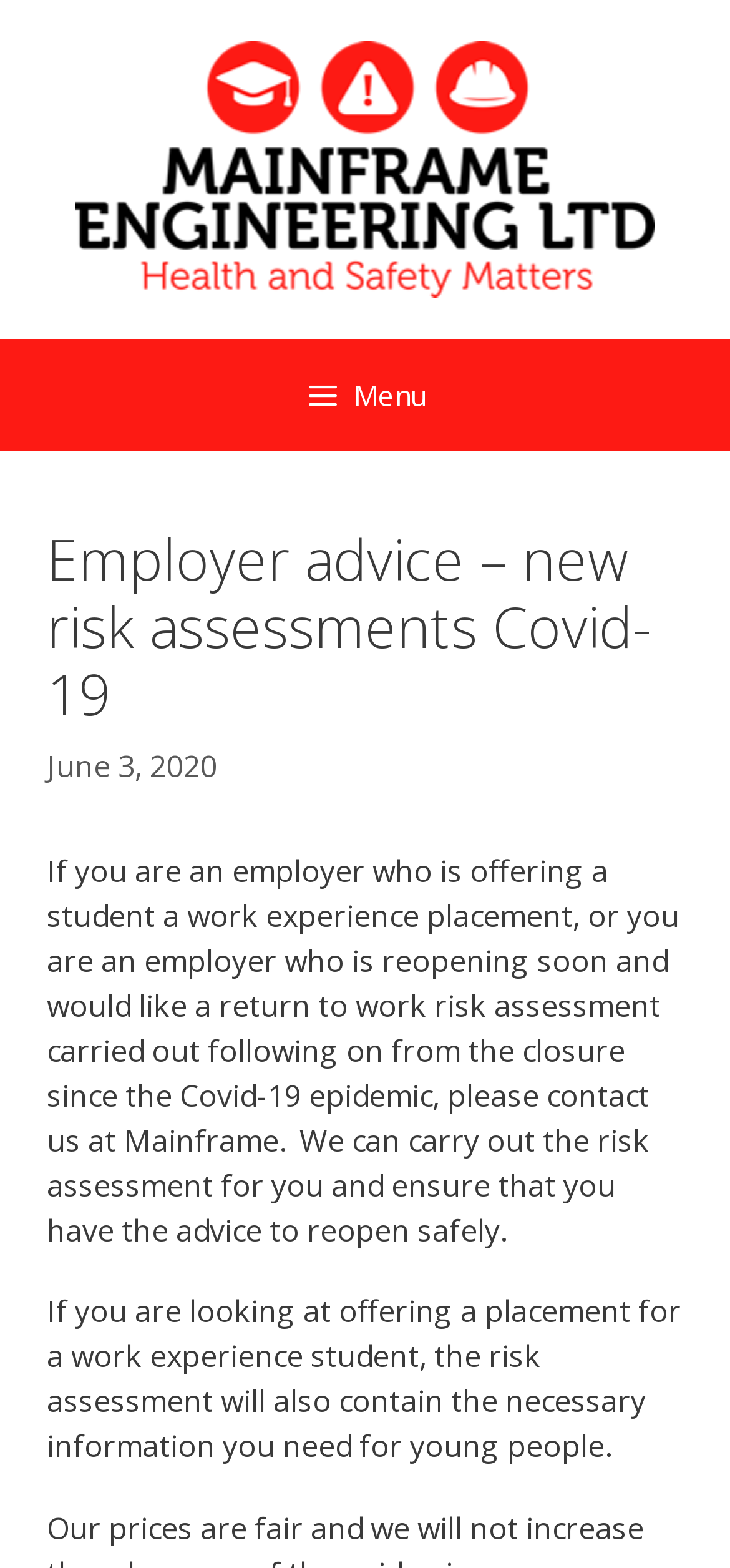Find the headline of the webpage and generate its text content.

Employer advice – new risk assessments Covid-19